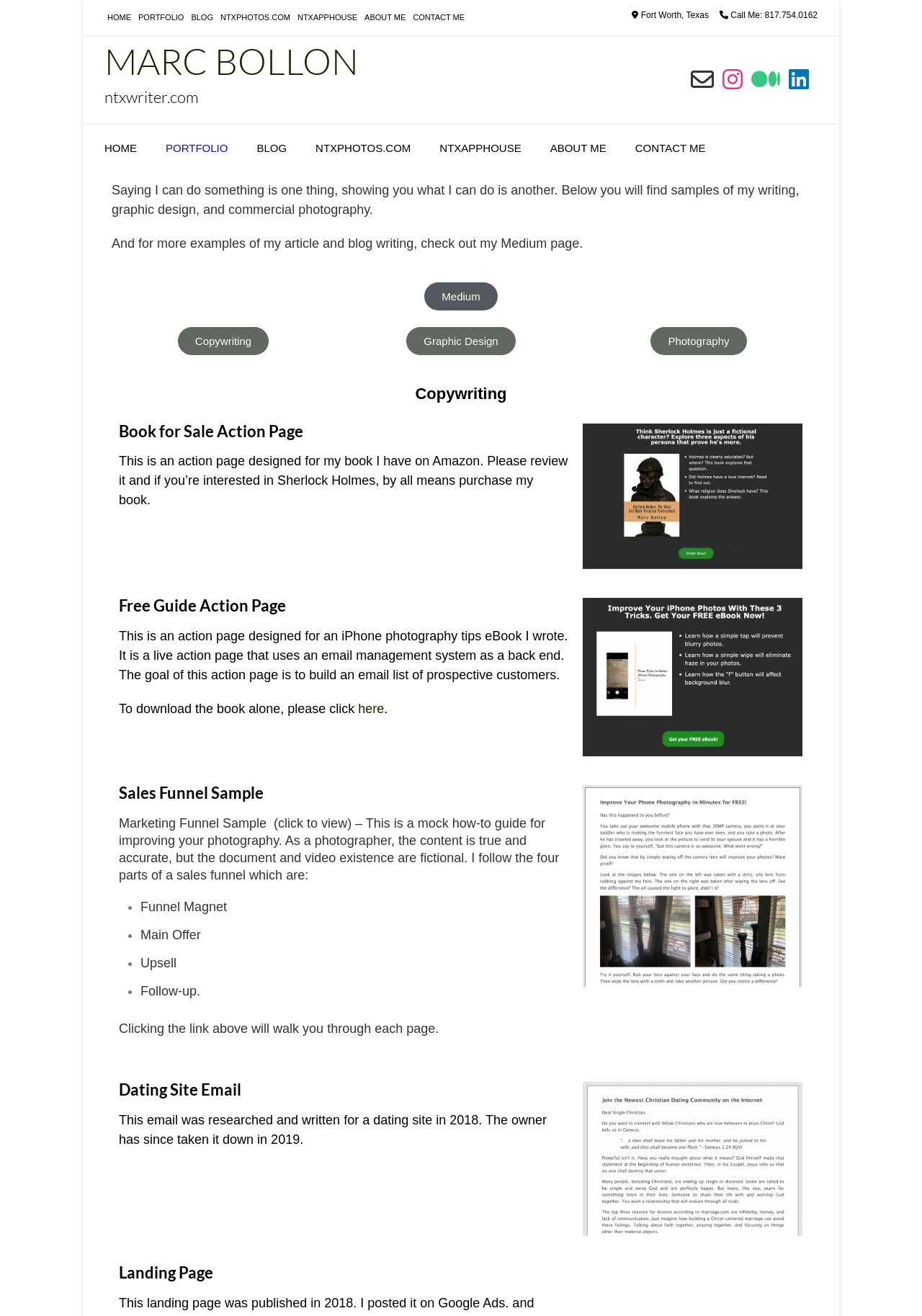What is the purpose of the 'Free Guide Action Page'?
Please craft a detailed and exhaustive response to the question.

The 'Free Guide Action Page' is designed to build an email list of prospective customers, as stated in the description of the action page, which is a live page that uses an email management system as a back end.